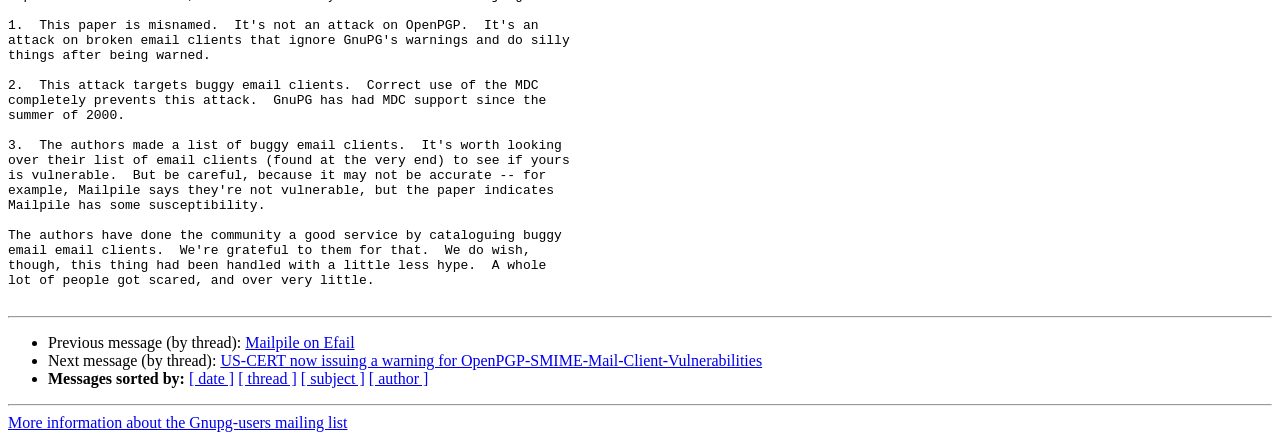Respond to the following question using a concise word or phrase: 
What is the text of the second StaticText element?

Next message (by thread):